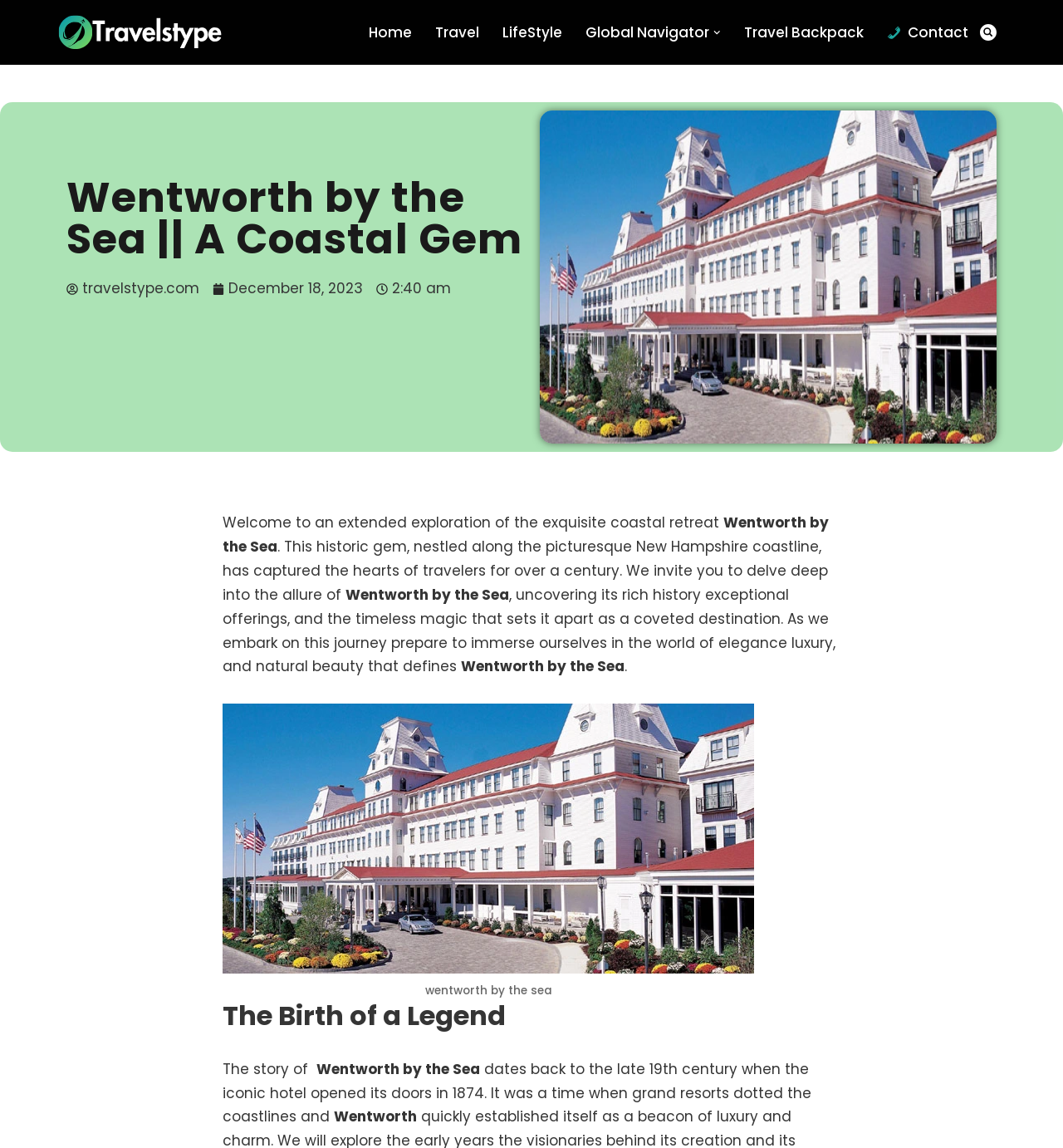Please determine the headline of the webpage and provide its content.

Wentworth by the Sea || A Coastal Gem